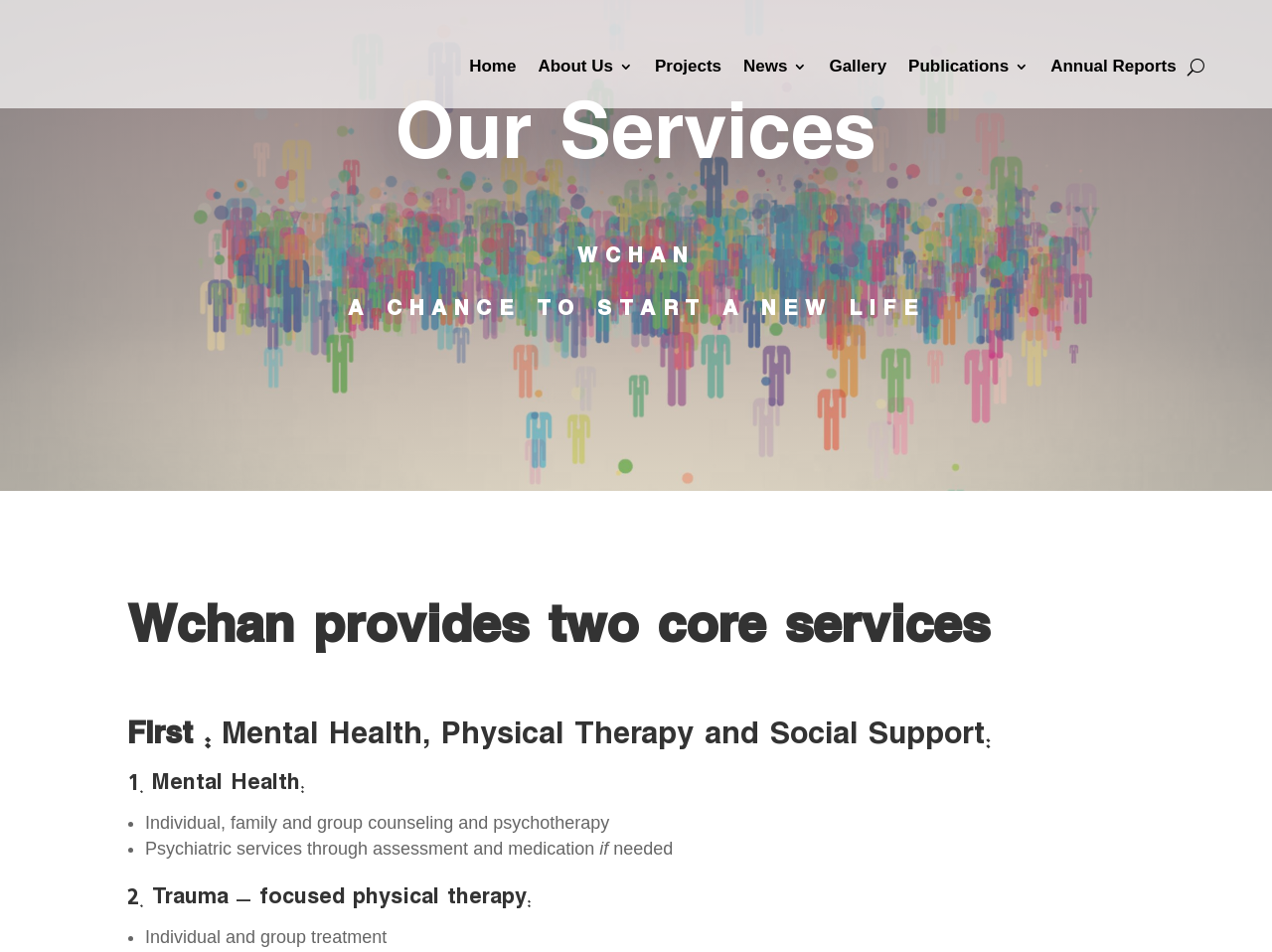Could you specify the bounding box coordinates for the clickable section to complete the following instruction: "Click on Home"?

[0.369, 0.063, 0.406, 0.086]